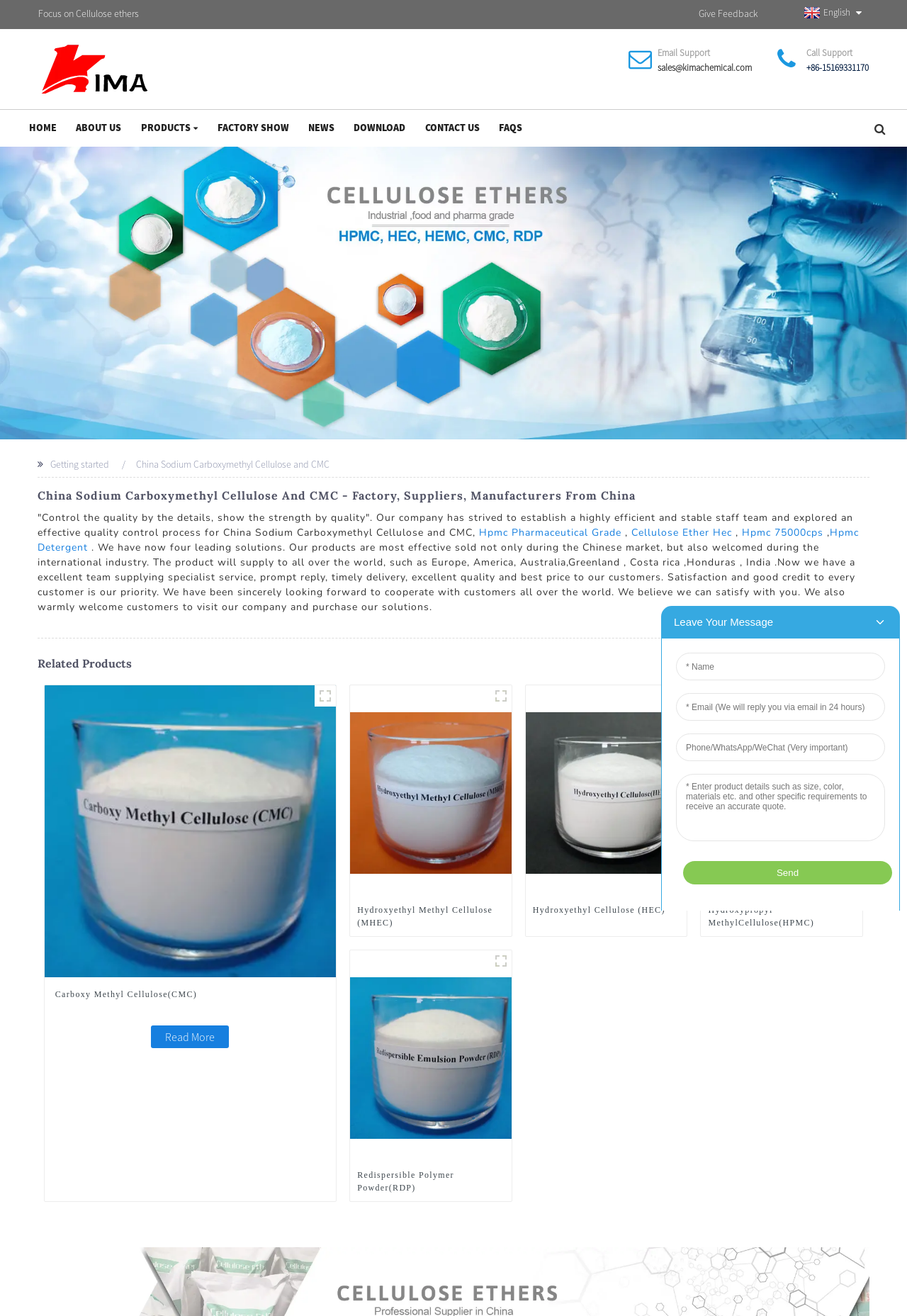Identify the bounding box of the UI component described as: "Give Feedback".

[0.77, 0.005, 0.836, 0.015]